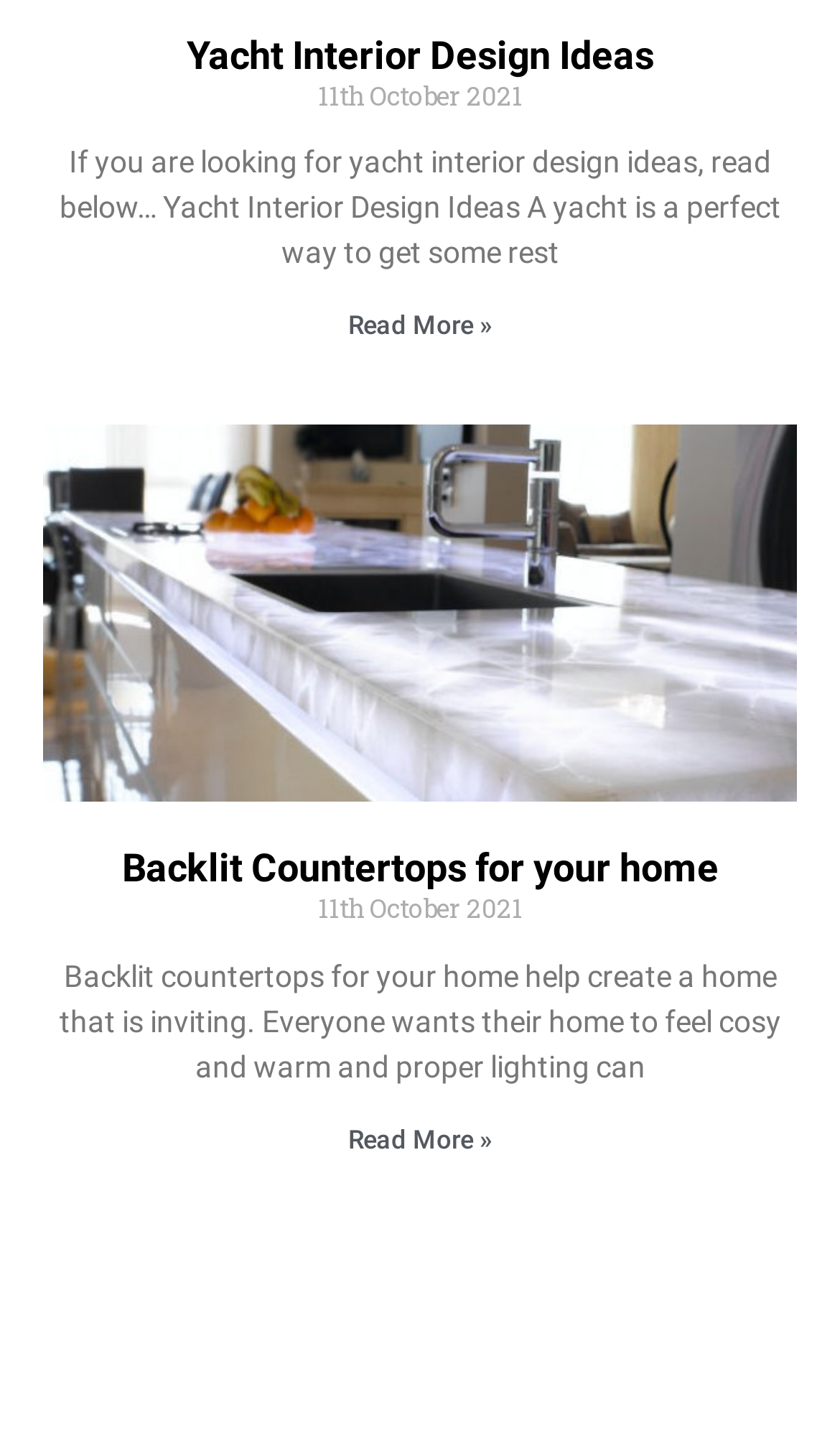How many links are in the first article?
Using the image, provide a concise answer in one word or a short phrase.

2